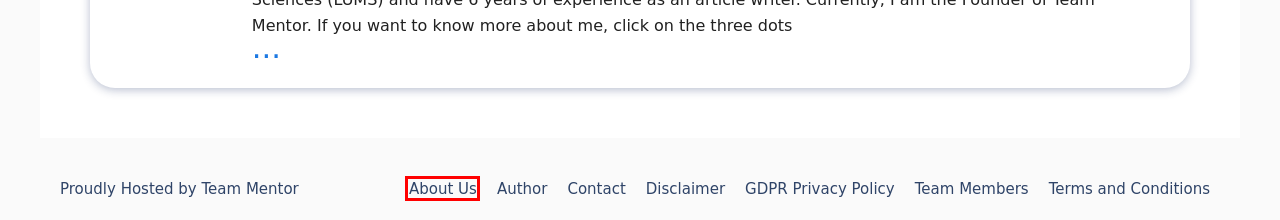A screenshot of a webpage is given with a red bounding box around a UI element. Choose the description that best matches the new webpage shown after clicking the element within the red bounding box. Here are the candidates:
A. Other - Islam Mentor
B. Terms And Conditions - Islam Mentor
C. Team Members - Islam Mentor
D. Eman Name Meaning In Urdu | Eman Naam Ka Matlb
E. Islam Mentor -
F. GDPR Privacy Policy
G. Disclaimer - Islam Mentor
H. About Us

H